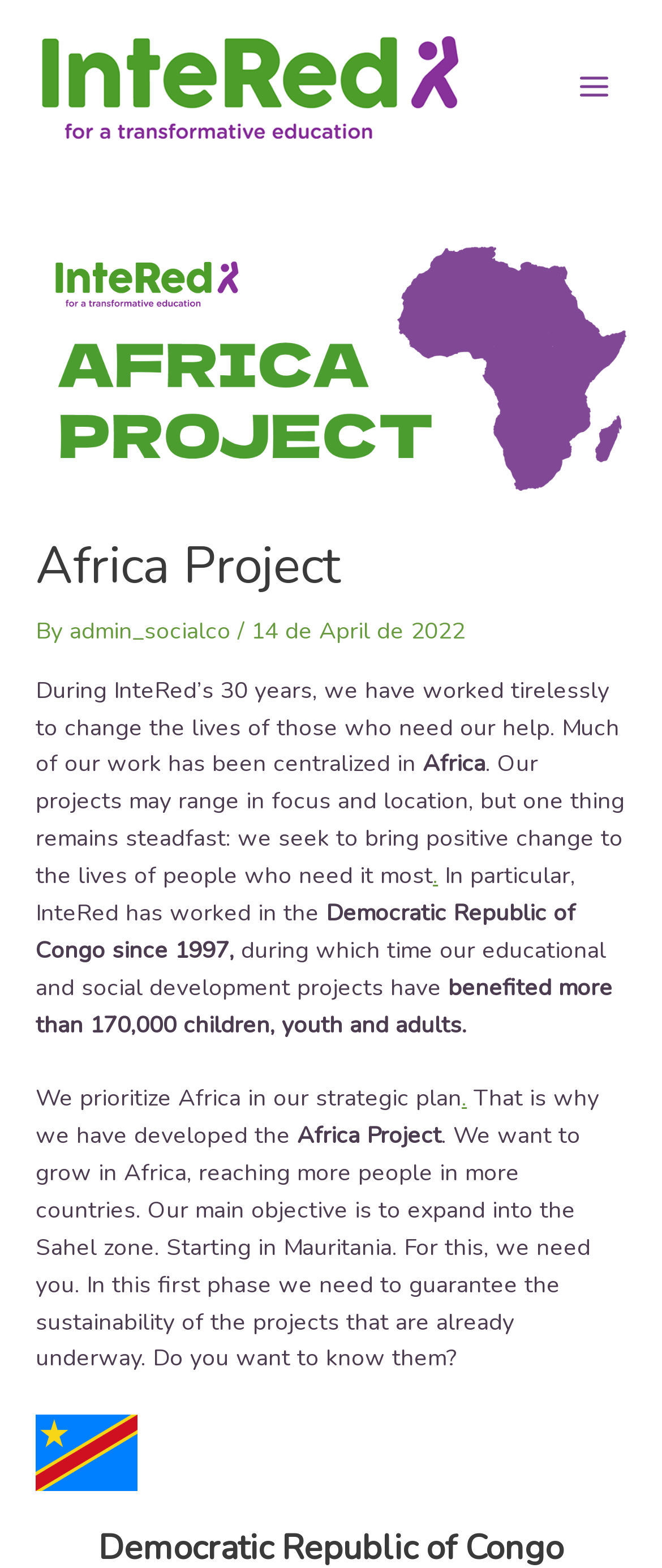Using the description "Main Menu", locate and provide the bounding box of the UI element.

[0.845, 0.034, 0.949, 0.077]